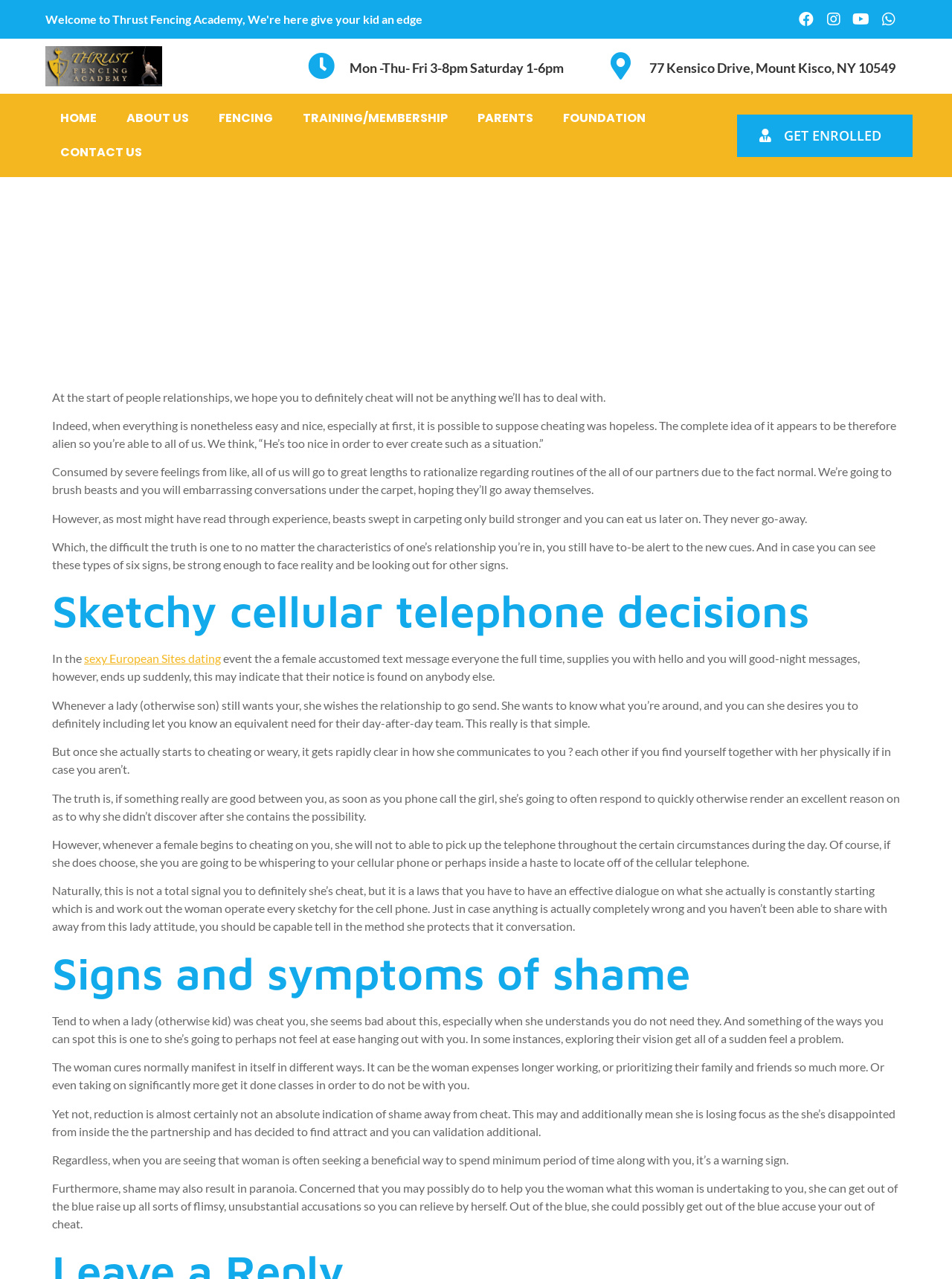Locate the heading on the webpage and return its text.

6 Surefire Cues The lady Try Cheating (Otherwise Dropping Attention)